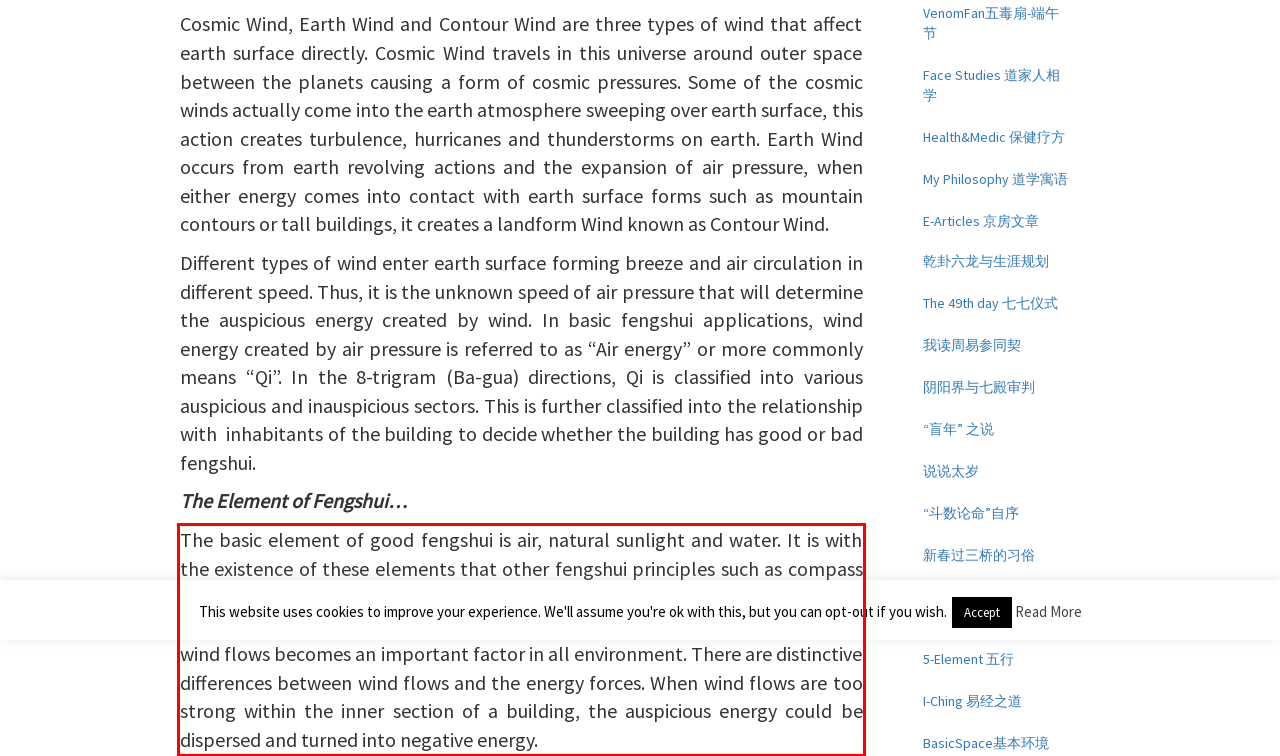The screenshot you have been given contains a UI element surrounded by a red rectangle. Use OCR to read and extract the text inside this red rectangle.

The basic element of good fengshui is air, natural sunlight and water. It is with the existence of these elements that other fengshui principles such as compass references and the environmental factors can then be considered. In this instance, air refers to the wind flows within the building, hence, the existence of wind flows becomes an important factor in all environment. There are distinctive differences between wind flows and the energy forces. When wind flows are too strong within the inner section of a building, the auspicious energy could be dispersed and turned into negative energy.